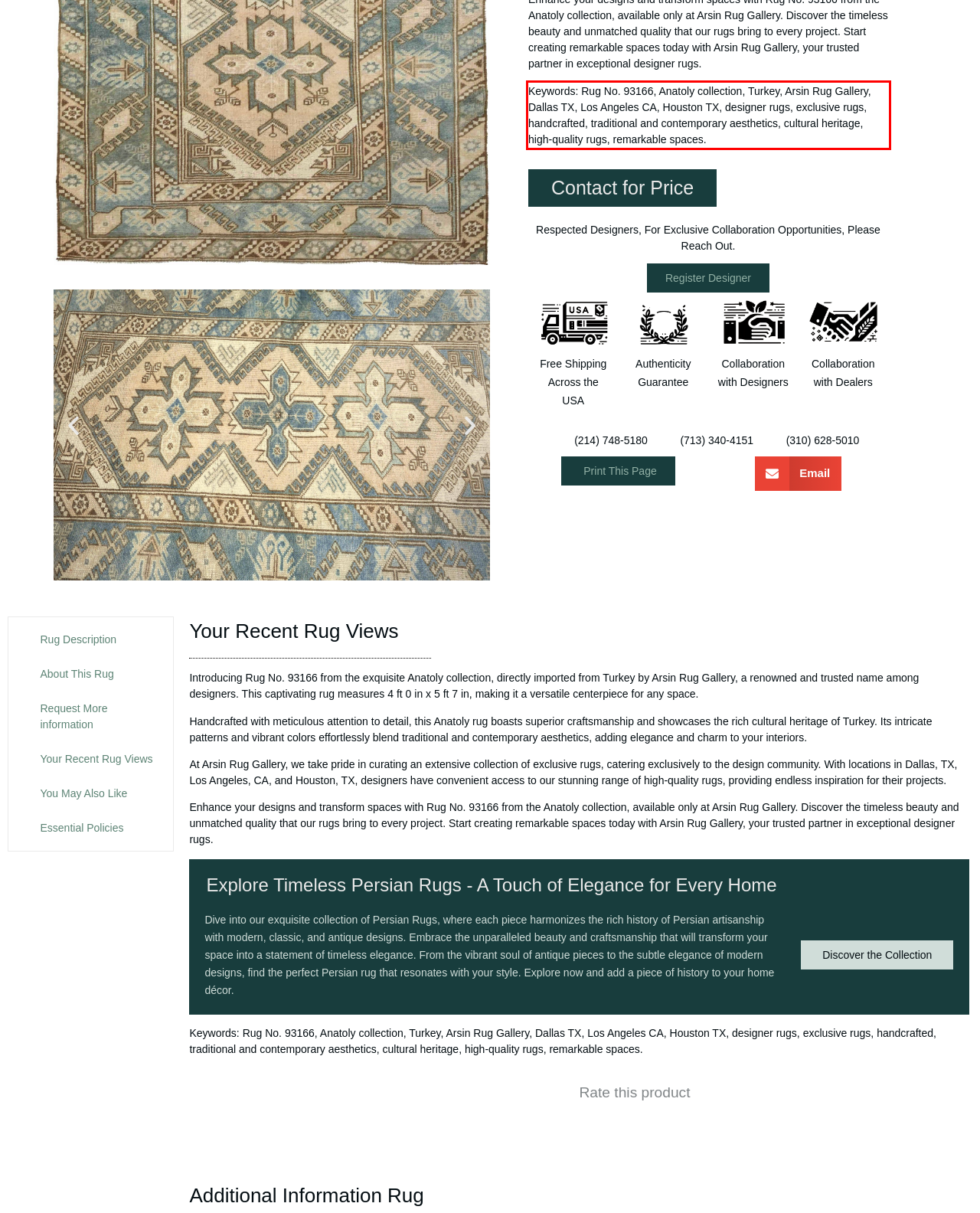Please look at the screenshot provided and find the red bounding box. Extract the text content contained within this bounding box.

Keywords: Rug No. 93166, Anatoly collection, Turkey, Arsin Rug Gallery, Dallas TX, Los Angeles CA, Houston TX, designer rugs, exclusive rugs, handcrafted, traditional and contemporary aesthetics, cultural heritage, high-quality rugs, remarkable spaces.